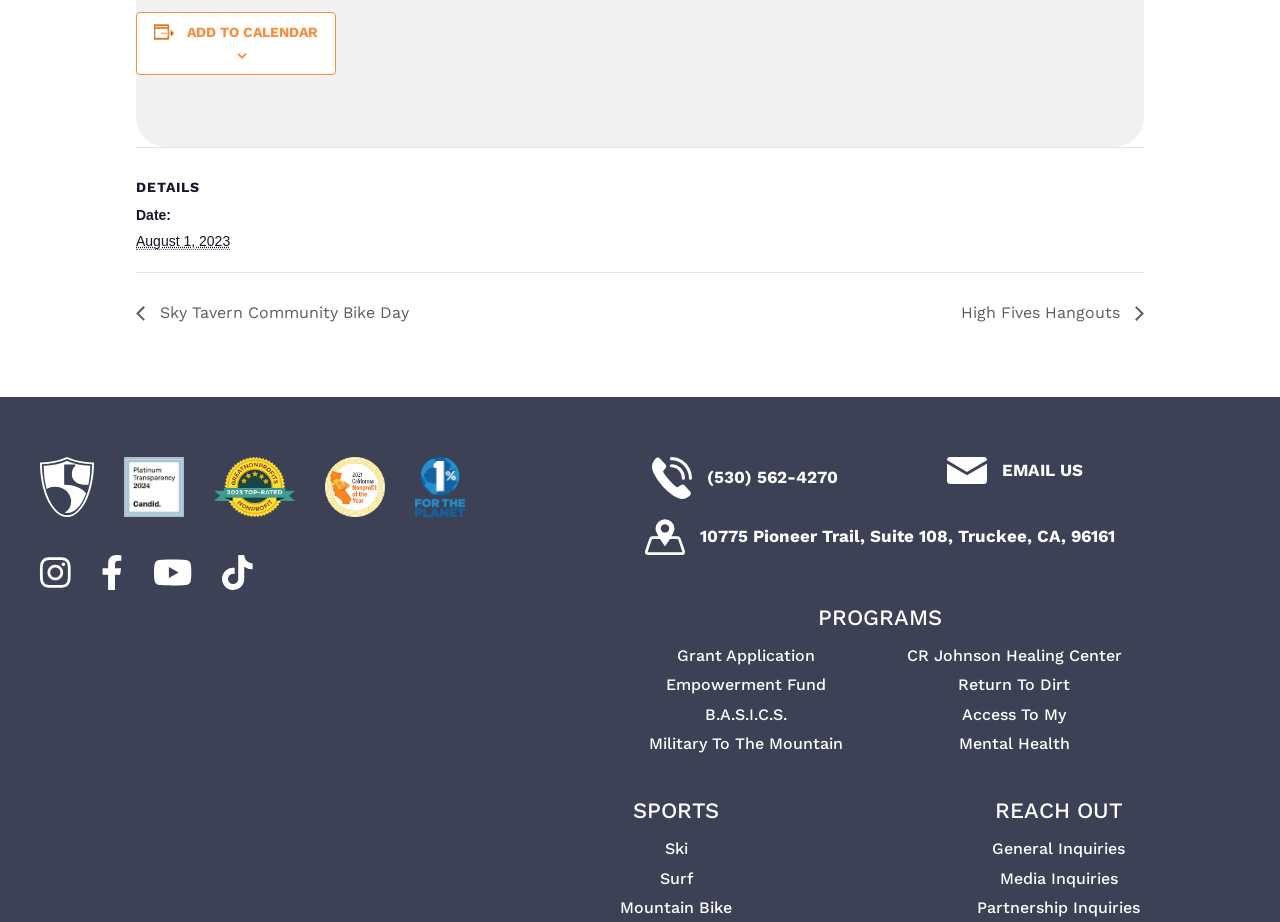Provide a brief response in the form of a single word or phrase:
What is the name of the community bike day event?

Sky Tavern Community Bike Day